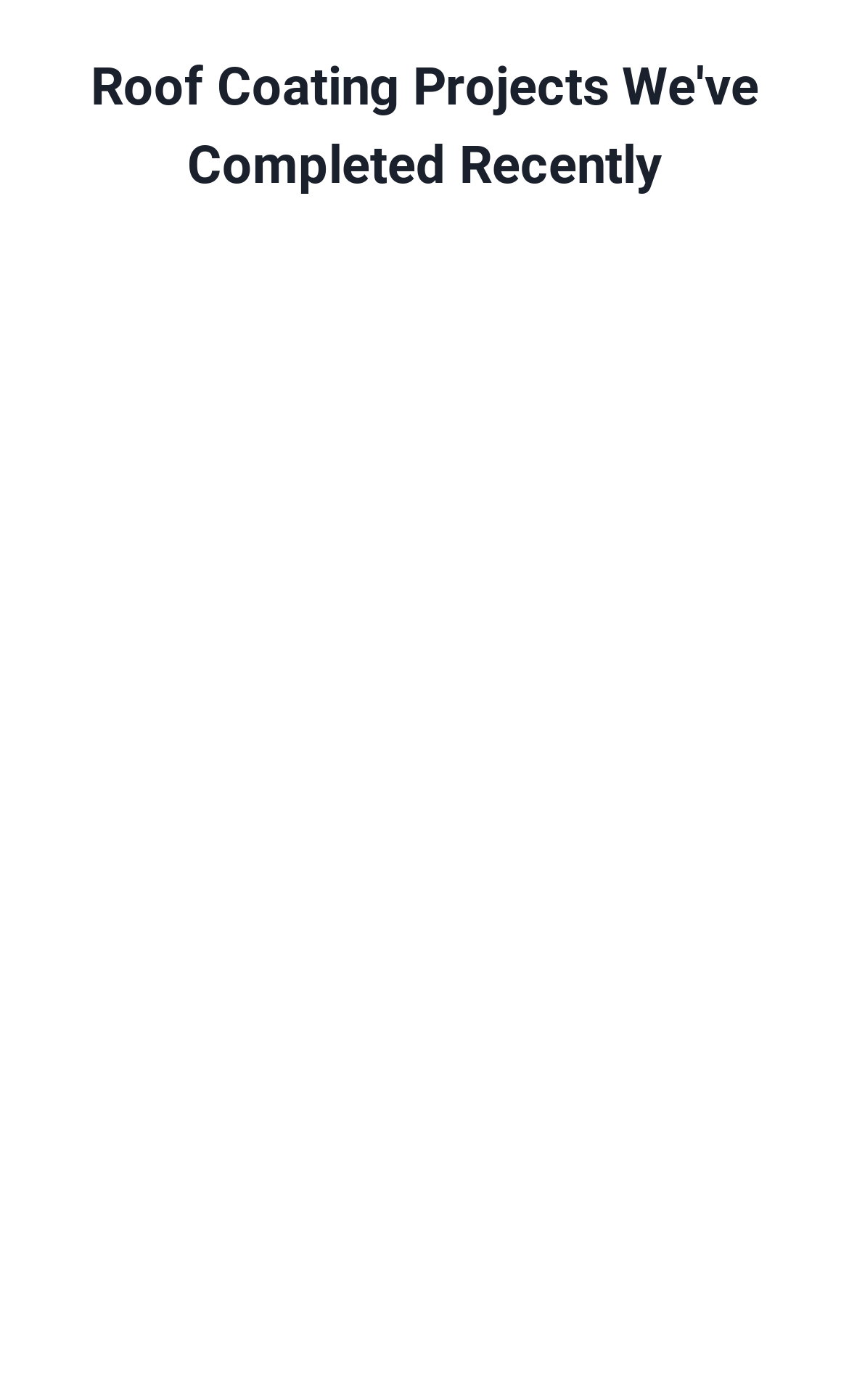How many columns are the roof coating services links arranged in?
Refer to the image and provide a one-word or short phrase answer.

2